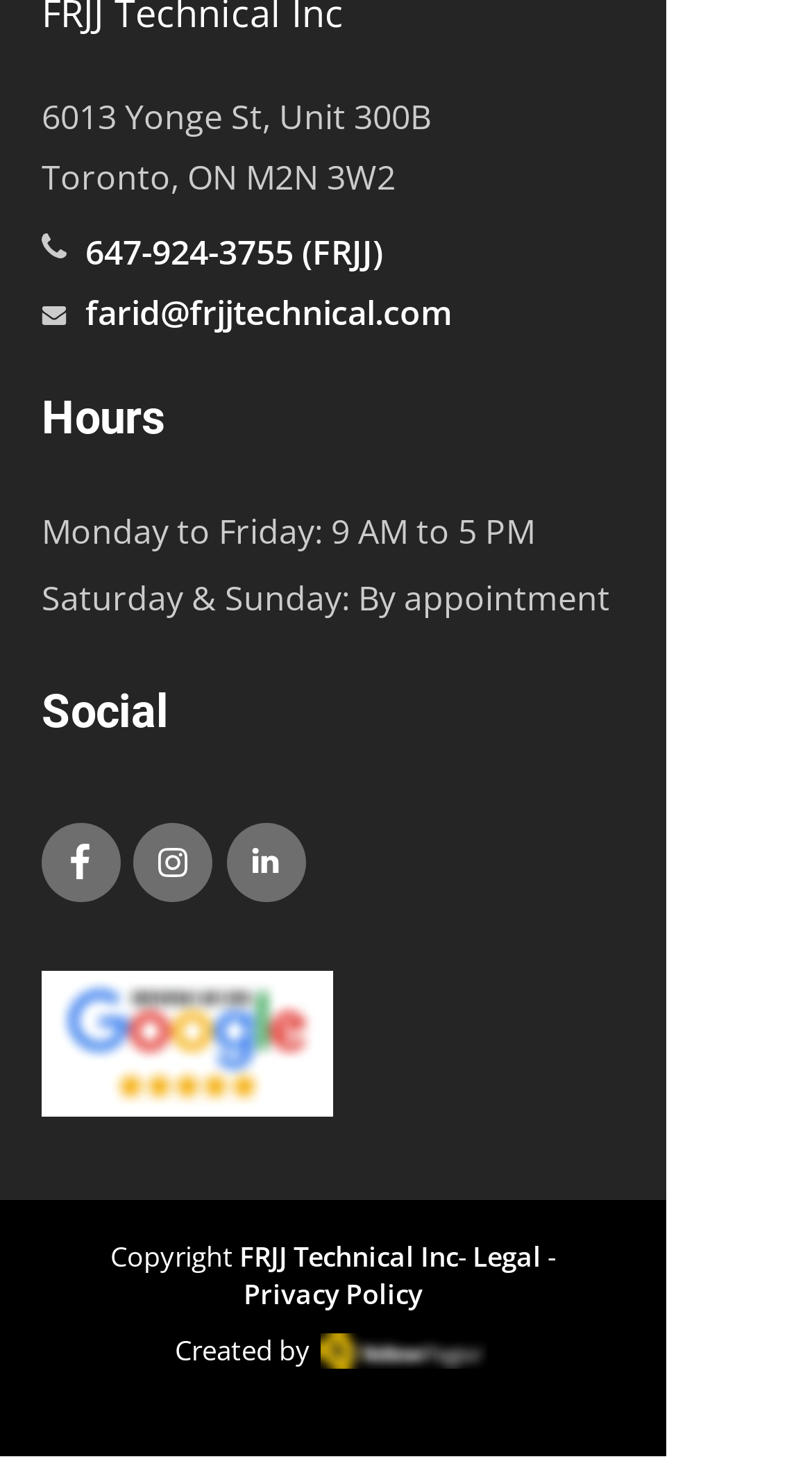Reply to the question with a brief word or phrase: What is the phone number of FRJJ Technical Inc?

647-924-3755